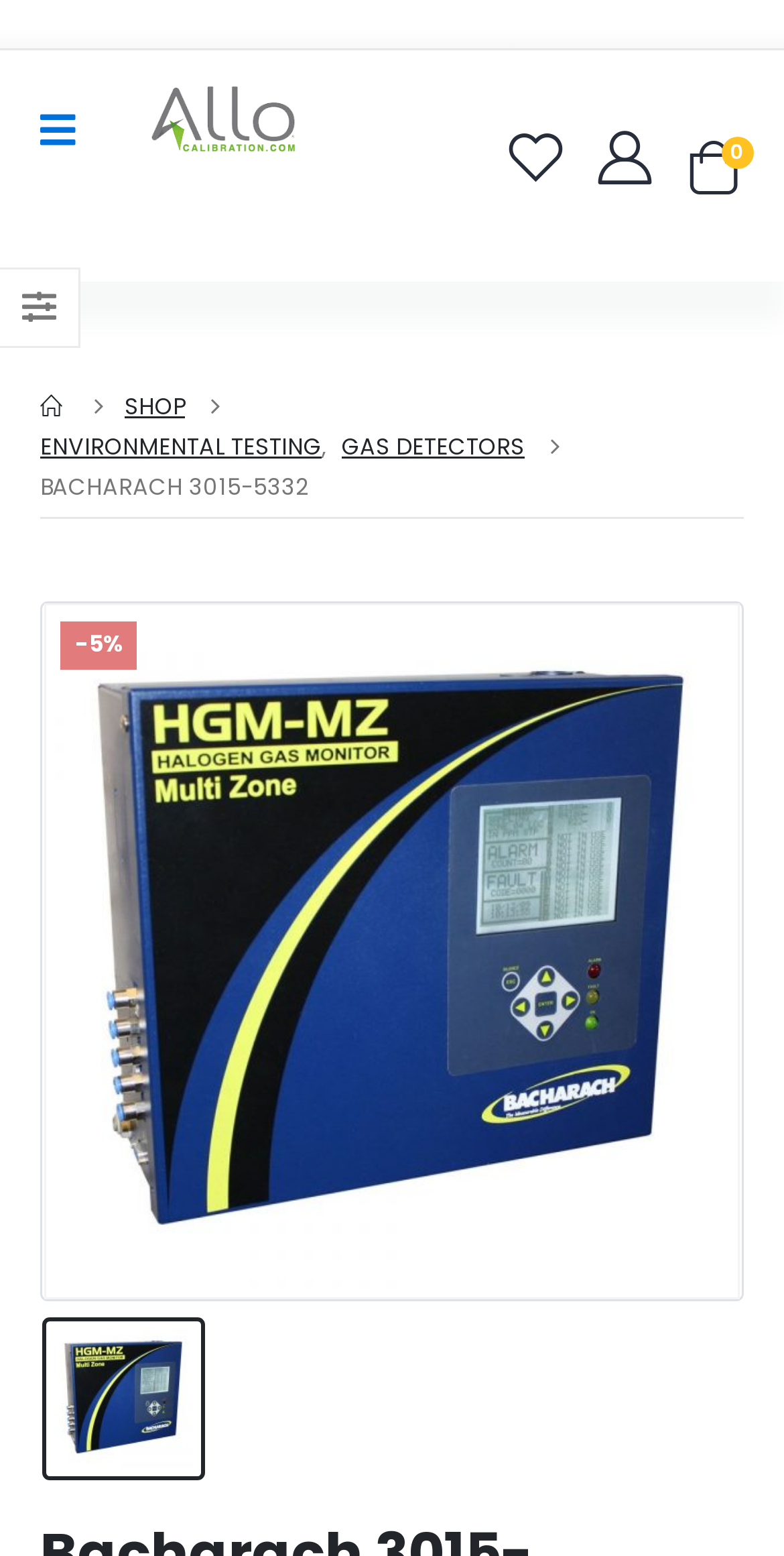Please determine the bounding box coordinates of the element's region to click for the following instruction: "Visit HOME page".

[0.051, 0.248, 0.087, 0.274]